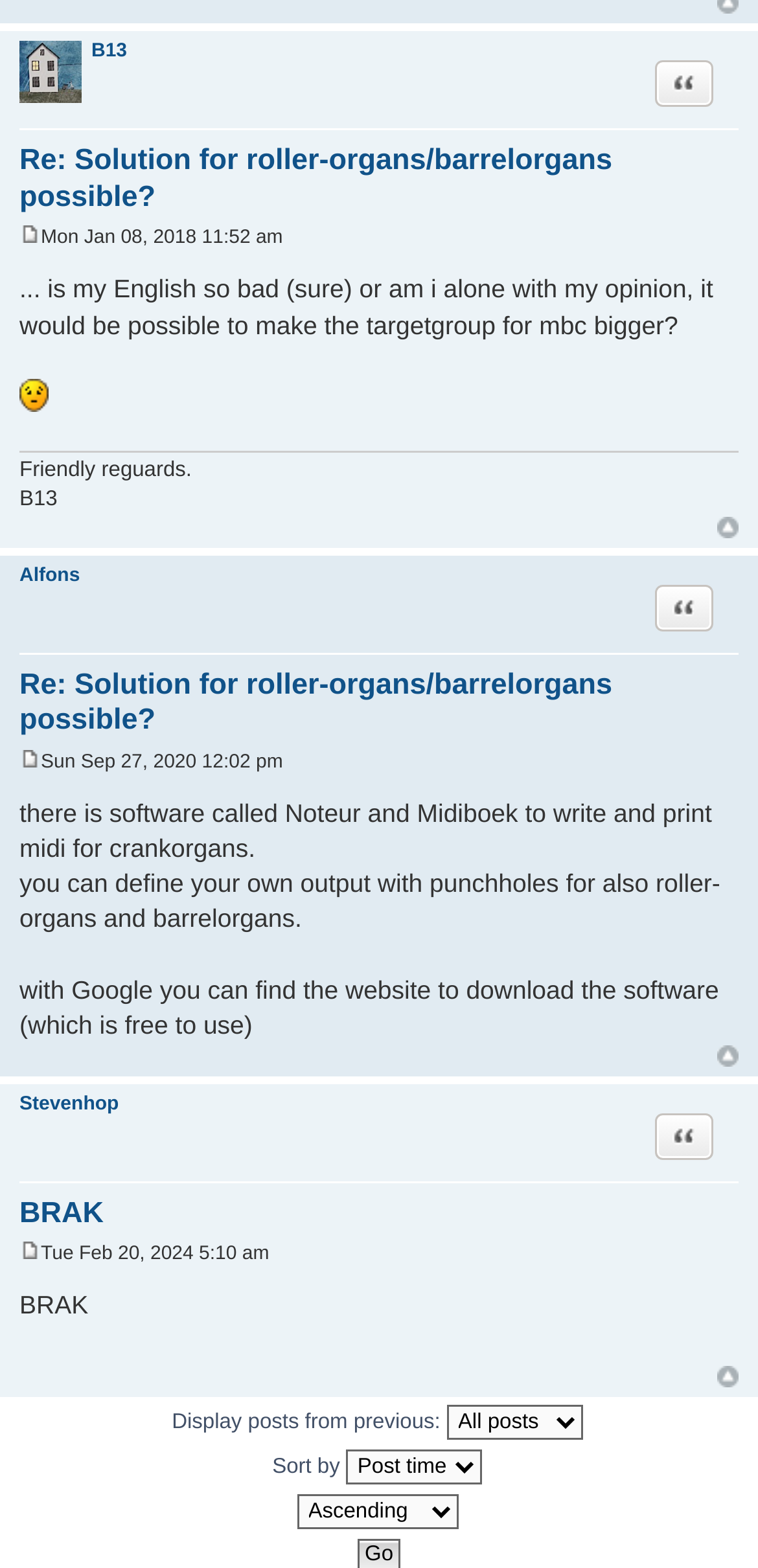Specify the bounding box coordinates of the area to click in order to execute this command: 'Create a new post'. The coordinates should consist of four float numbers ranging from 0 to 1, and should be formatted as [left, top, right, bottom].

[0.026, 0.145, 0.054, 0.159]